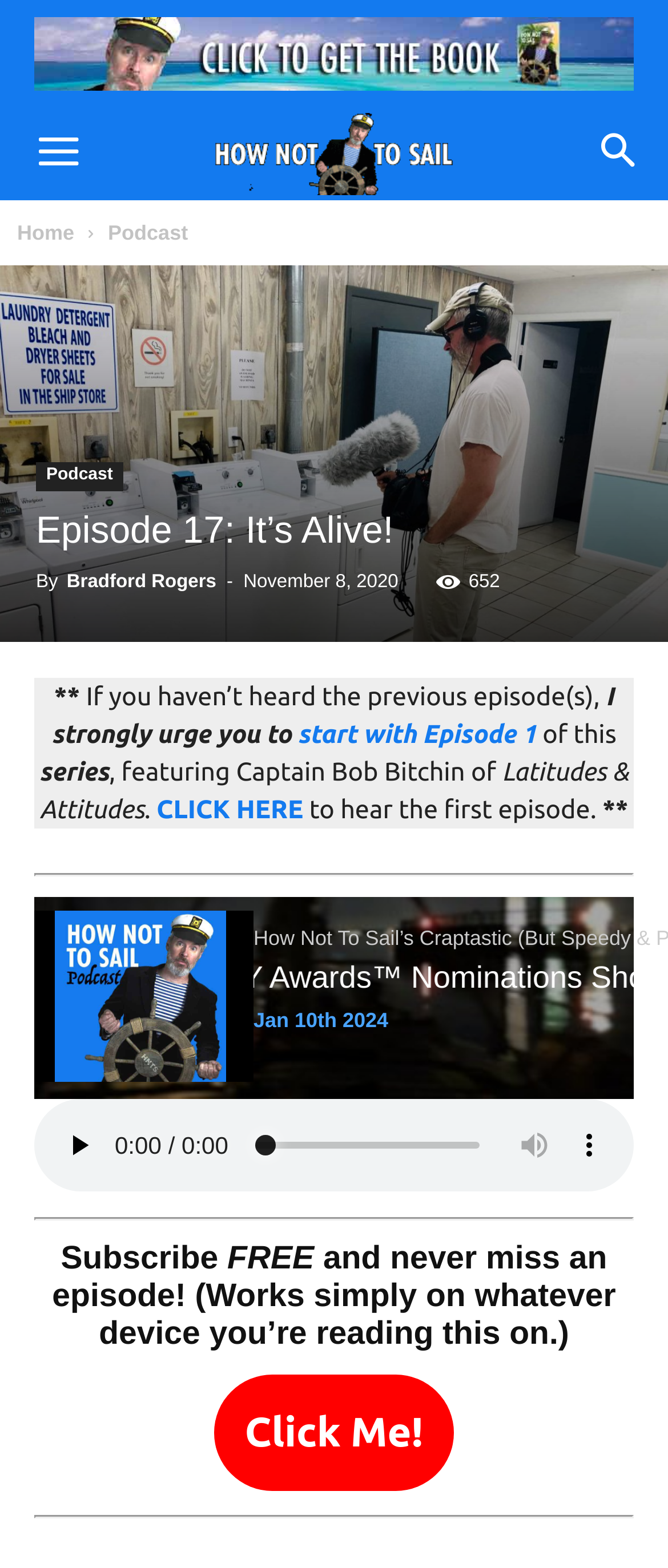Generate a thorough caption detailing the webpage content.

This webpage appears to be a podcast episode page, specifically "Episode 17: It's Alive!" of the "How Not To Sail" podcast. At the top, there is a layout table with a link and an image, which takes up most of the width. Below this, there are three buttons: "Menu", "Search", and a link to "Home" and "Podcast".

The main content of the page is divided into sections. The first section has a heading with the episode title, followed by the author's name, "Bradford Rogers", and the publication date, "November 8, 2020". There is also a static text "652" which might represent the episode's duration or a rating.

The next section has a brief introduction to the episode, urging listeners to start with Episode 1 if they haven't heard the previous episodes. This section also mentions Captain Bob Bitchin of "Latitudes & Attitudes" and provides a link to the first episode.

Below this, there is a horizontal separator, followed by an image and a static text "Jan 10th 2024". Then, there is an audio figure with an audio player, which has play, mute, and time scrubber controls.

The next section has a heading that encourages listeners to subscribe to the podcast for free, with a link to "Click Me!" to subscribe. Finally, there are two more horizontal separators at the bottom of the page.

Throughout the page, there are several images, but their content is not described.